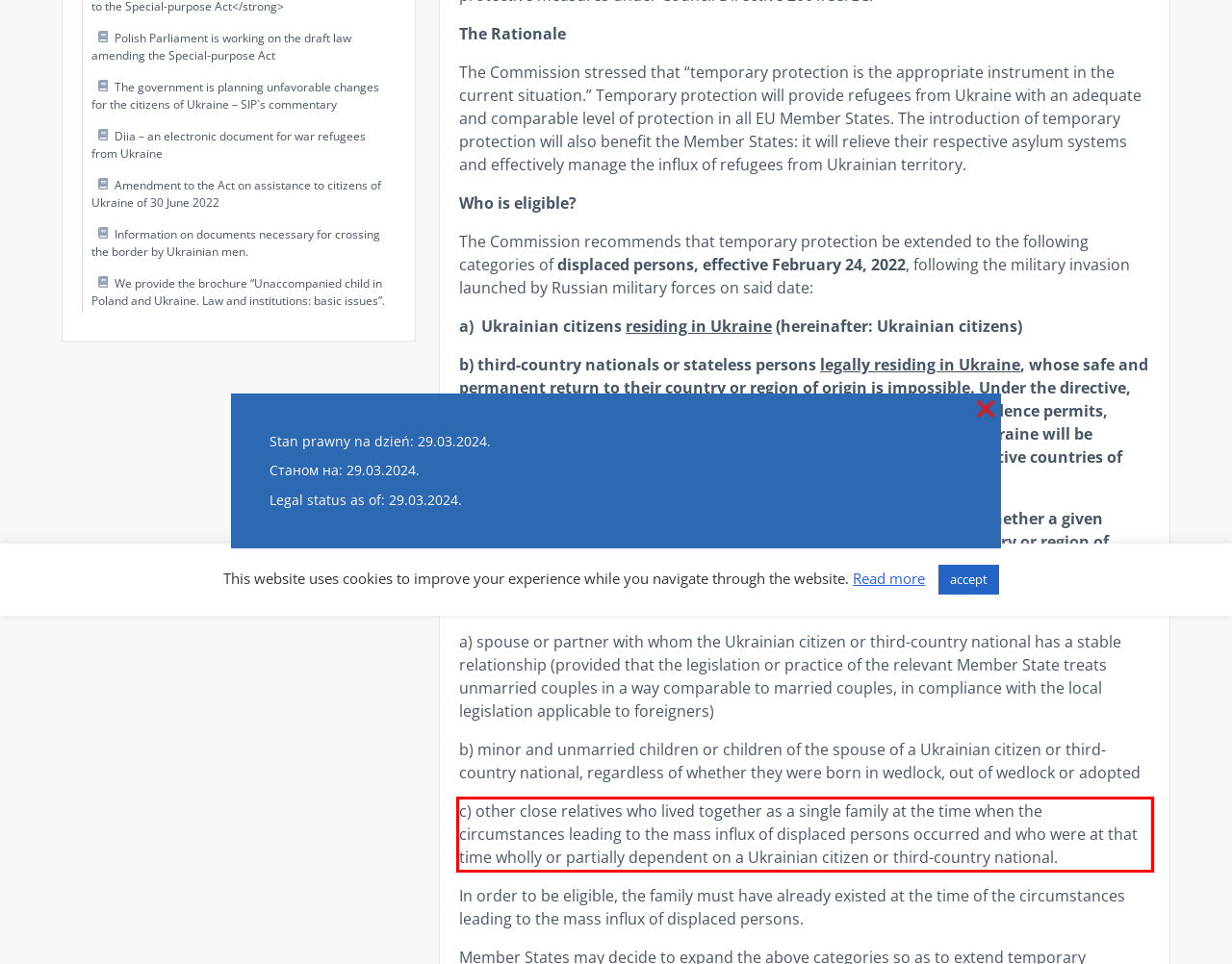Look at the provided screenshot of the webpage and perform OCR on the text within the red bounding box.

c) other close relatives who lived together as a single family at the time when the circumstances leading to the mass influx of displaced persons occurred and who were at that time wholly or partially dependent on a Ukrainian citizen or third-country national.